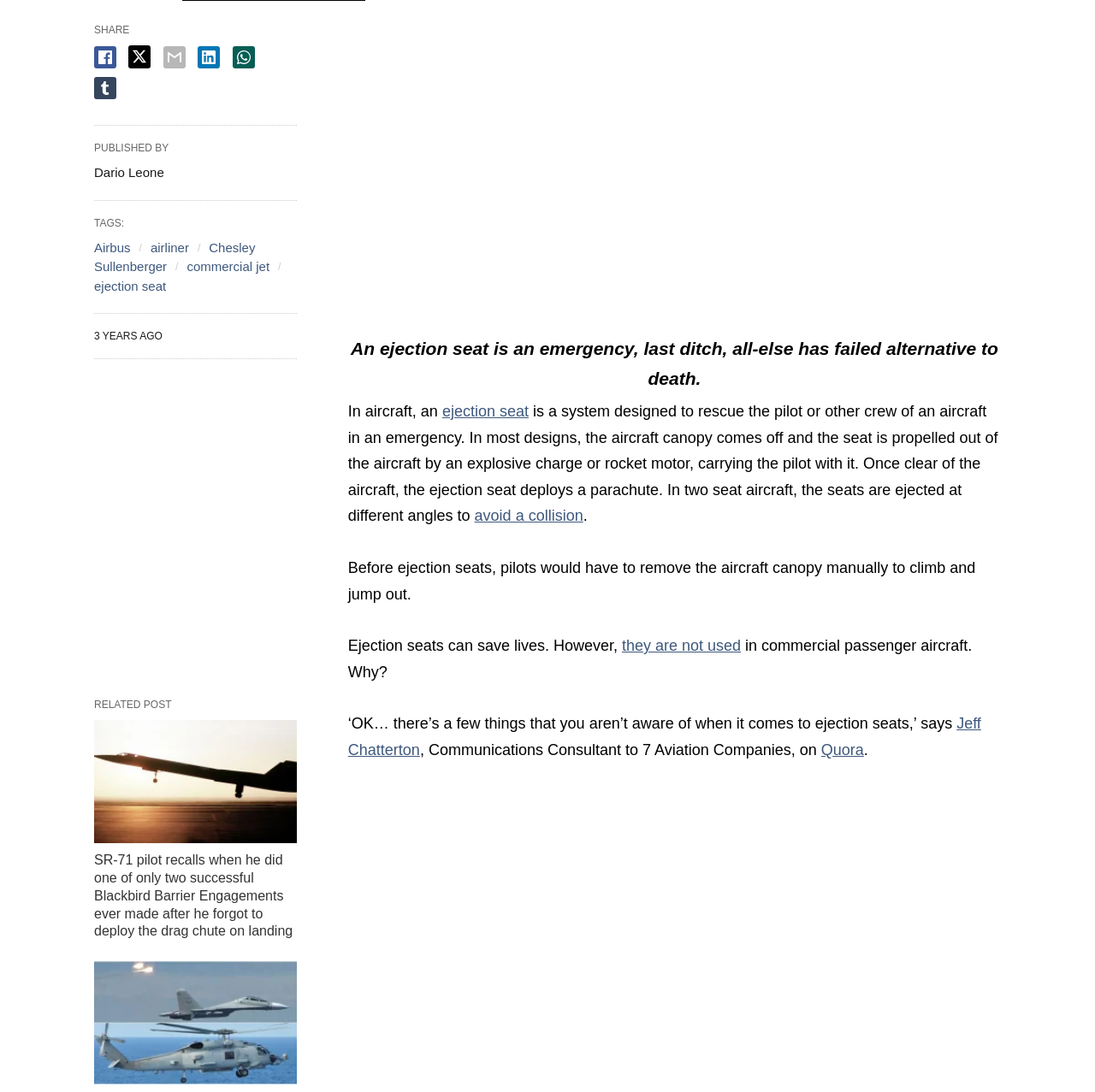Locate the bounding box coordinates of the clickable part needed for the task: "Click the link to Quora".

[0.75, 0.679, 0.789, 0.695]